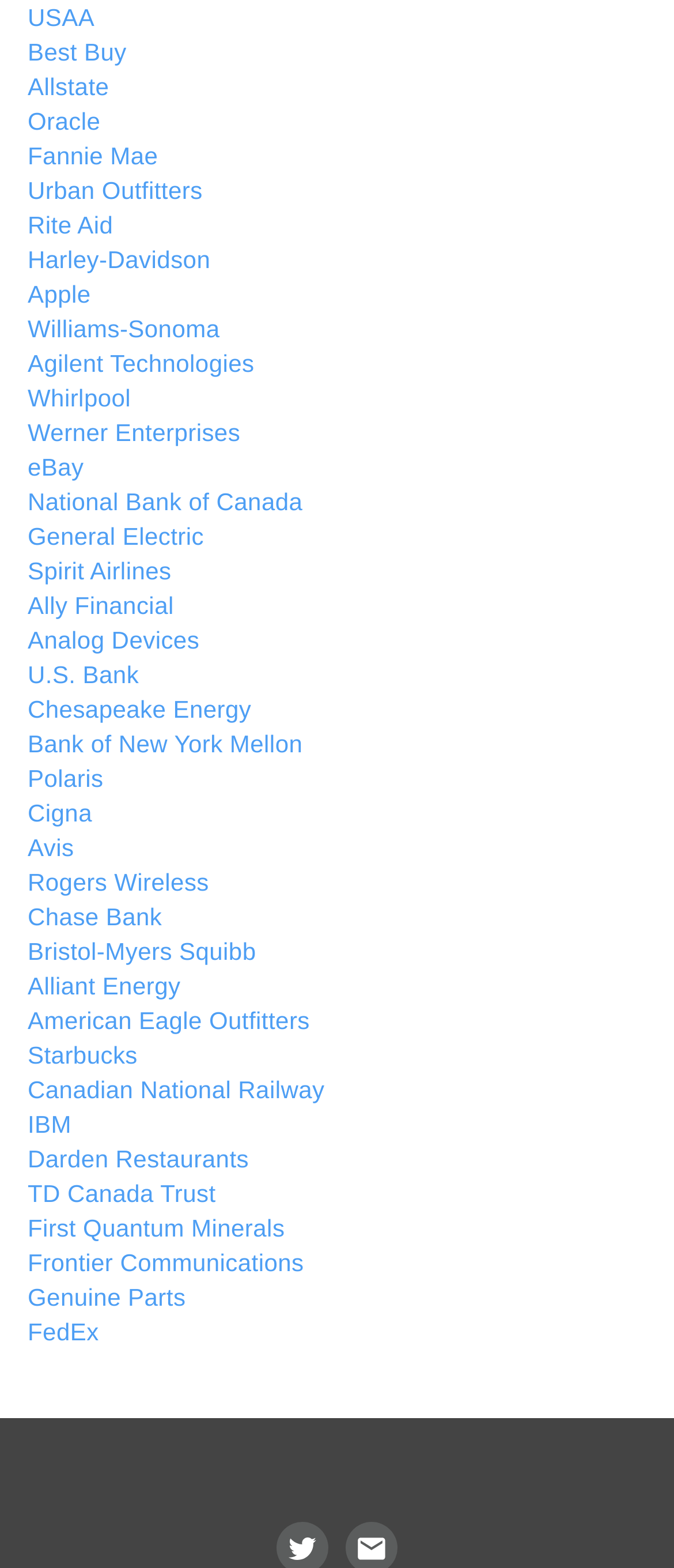Provide the bounding box coordinates for the UI element that is described by this text: "Bank of New York Mellon". The coordinates should be in the form of four float numbers between 0 and 1: [left, top, right, bottom].

[0.041, 0.466, 0.449, 0.483]